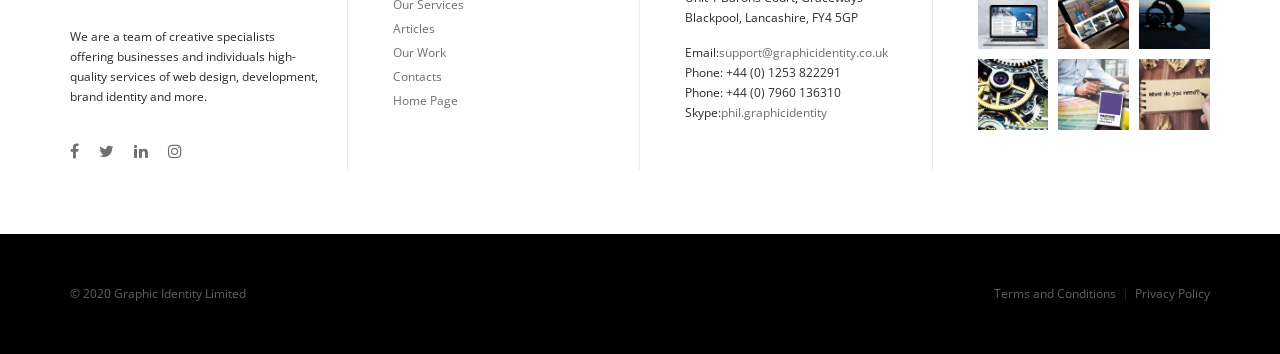Please specify the bounding box coordinates of the element that should be clicked to execute the given instruction: 'Click the 'Articles' link'. Ensure the coordinates are four float numbers between 0 and 1, expressed as [left, top, right, bottom].

[0.307, 0.056, 0.339, 0.105]